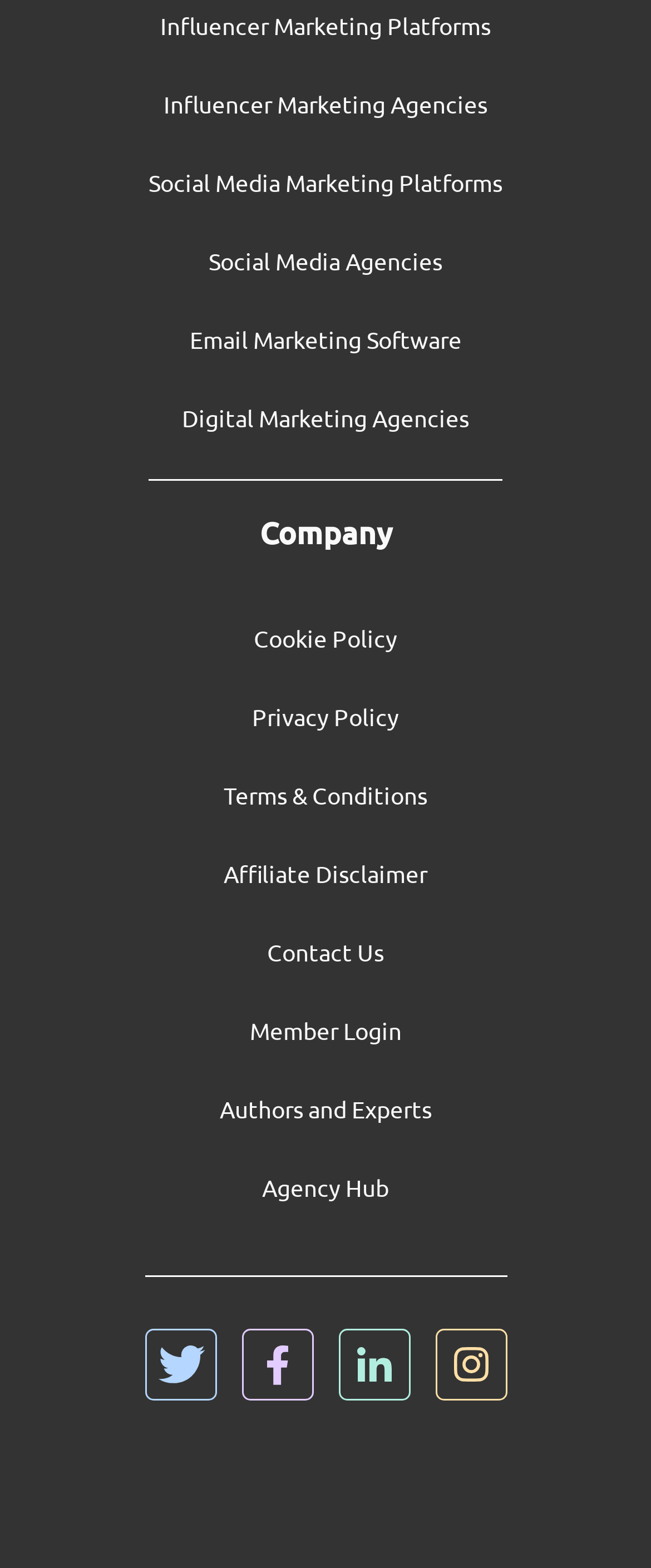How many links are related to influencer marketing?
Please utilize the information in the image to give a detailed response to the question.

There are two links related to influencer marketing, which are 'Influencer Marketing Platforms' and 'Influencer Marketing Agencies', located at the top of the webpage.